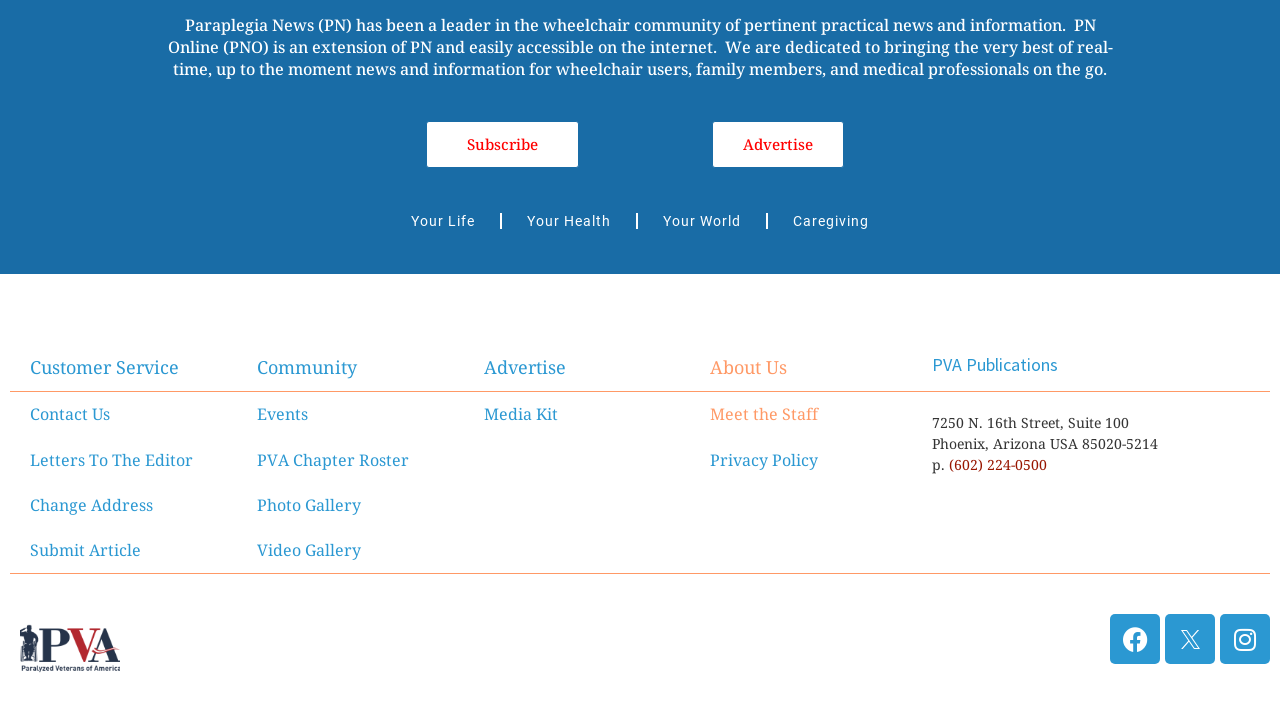Identify the bounding box coordinates of the area you need to click to perform the following instruction: "Call the office".

[0.742, 0.64, 0.818, 0.666]